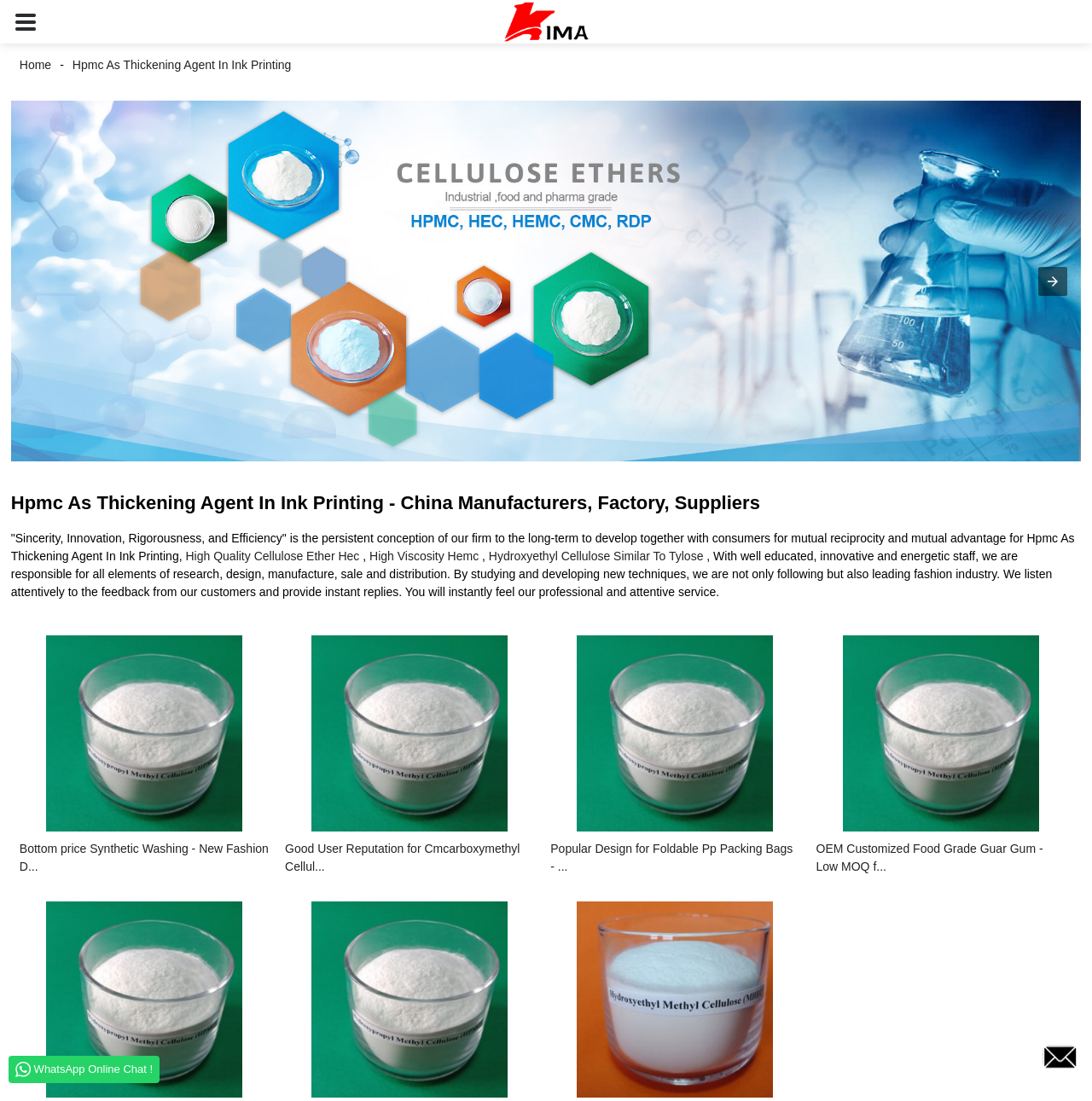Please pinpoint the bounding box coordinates for the region I should click to adhere to this instruction: "Go to the 'High Quality Cellulose Ether Hec' page".

[0.17, 0.499, 0.329, 0.511]